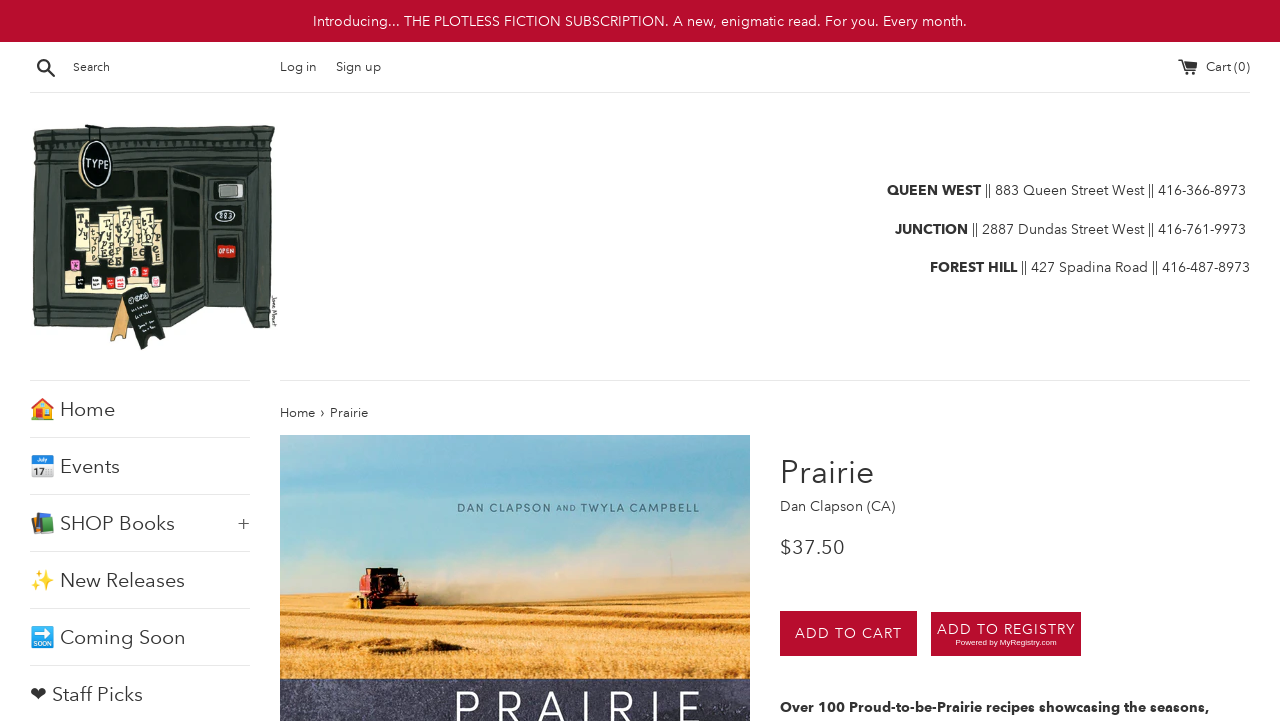Give a detailed account of the webpage.

This webpage appears to be an online bookstore, specifically showcasing a book titled "Prairie" by Dan Clapson. At the top of the page, there is a navigation bar with links to "Home", "Events", "SHOP Books", "New Releases", and "Coming Soon". Below the navigation bar, there is a search bar with a "Search" button.

On the left side of the page, there is a section dedicated to the book "Prairie", featuring an image of the book cover. Below the image, there is a heading with the title "Prairie" and the author's name, Dan Clapson. The book's price, $37.50, is displayed, along with two buttons: "ADD TO CART" and "Add to Registry Button".

On the right side of the page, there is a section displaying the bookstore's locations, including Queen West, Junction, and Forest Hill, with their respective addresses and phone numbers.

There are several links and buttons scattered throughout the page, including a link to "Log in" and "Sign up" at the top right corner, and a link to "TYPE Books" at the top left corner. The page also features a few separators, which divide the different sections of the page.